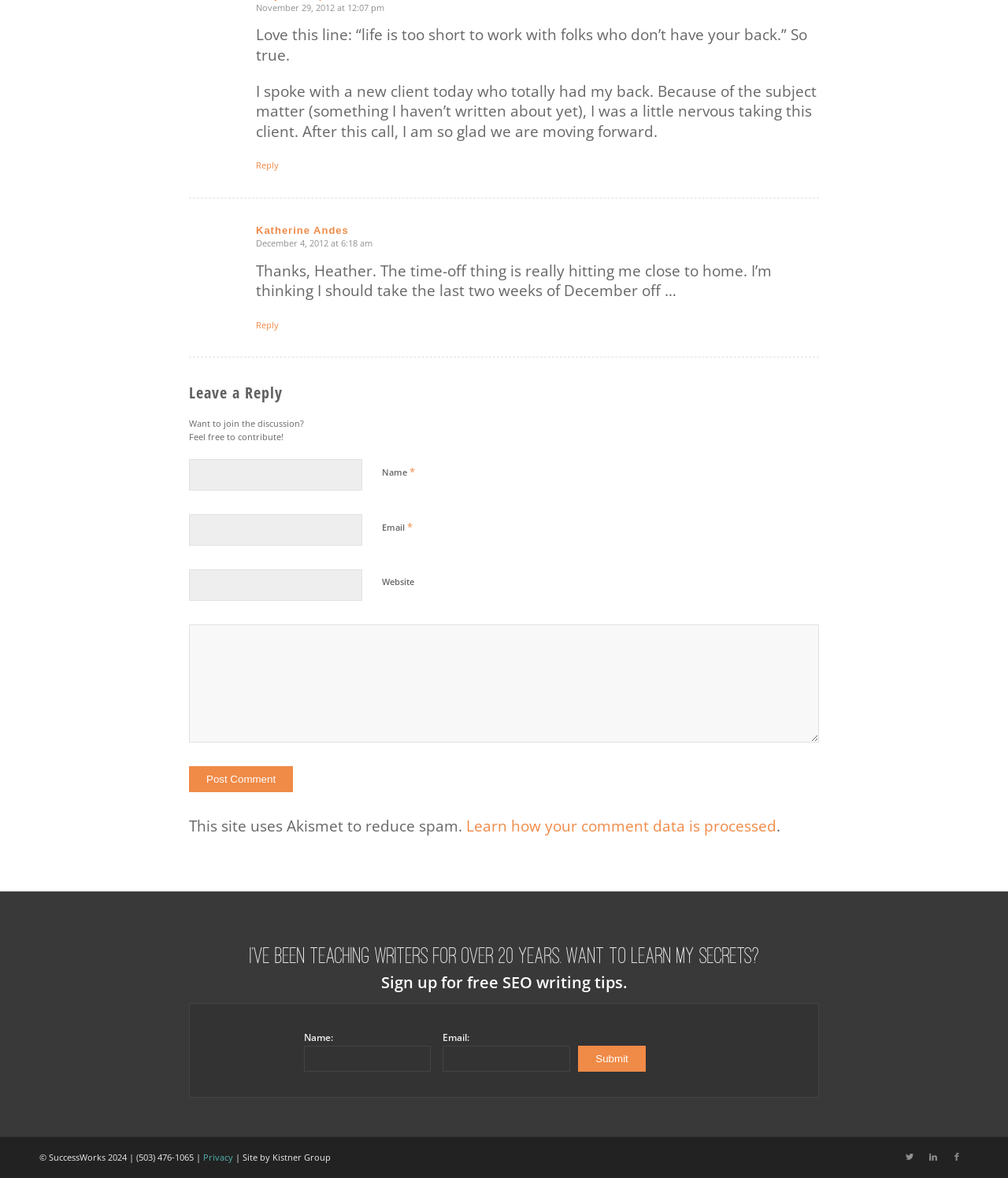Pinpoint the bounding box coordinates of the clickable area needed to execute the instruction: "Reply to Amy C. Teeple". The coordinates should be specified as four float numbers between 0 and 1, i.e., [left, top, right, bottom].

[0.254, 0.135, 0.277, 0.145]